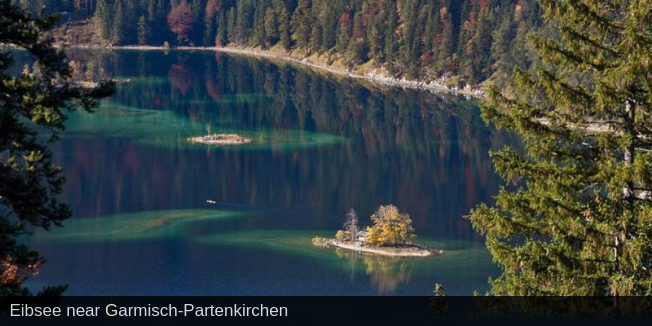Please reply with a single word or brief phrase to the question: 
What activities can be done near Eibsee?

Boating, swimming, hiking